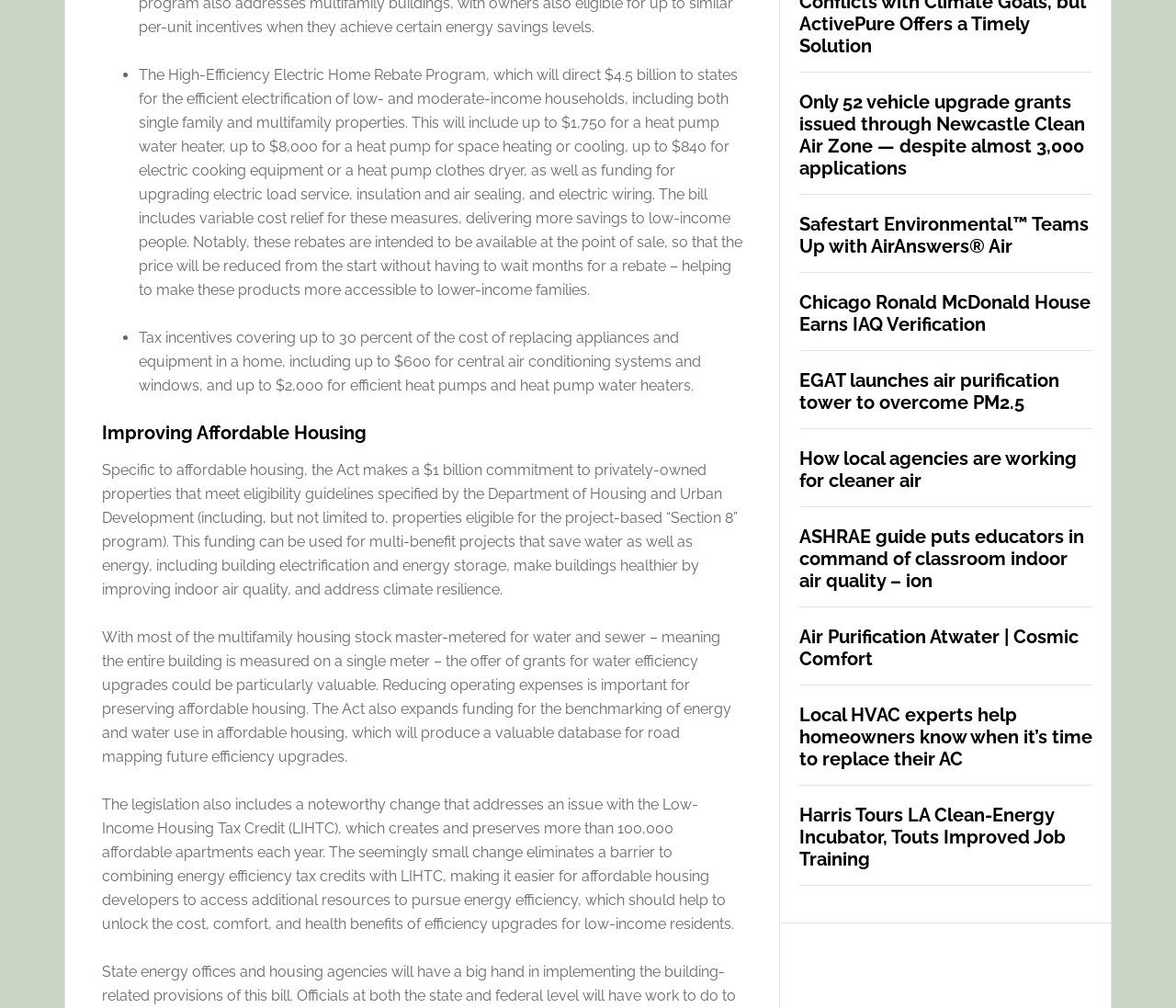Could you provide the bounding box coordinates for the portion of the screen to click to complete this instruction: "Read the article about Newcastle Clean Air Zone"?

[0.68, 0.091, 0.929, 0.178]